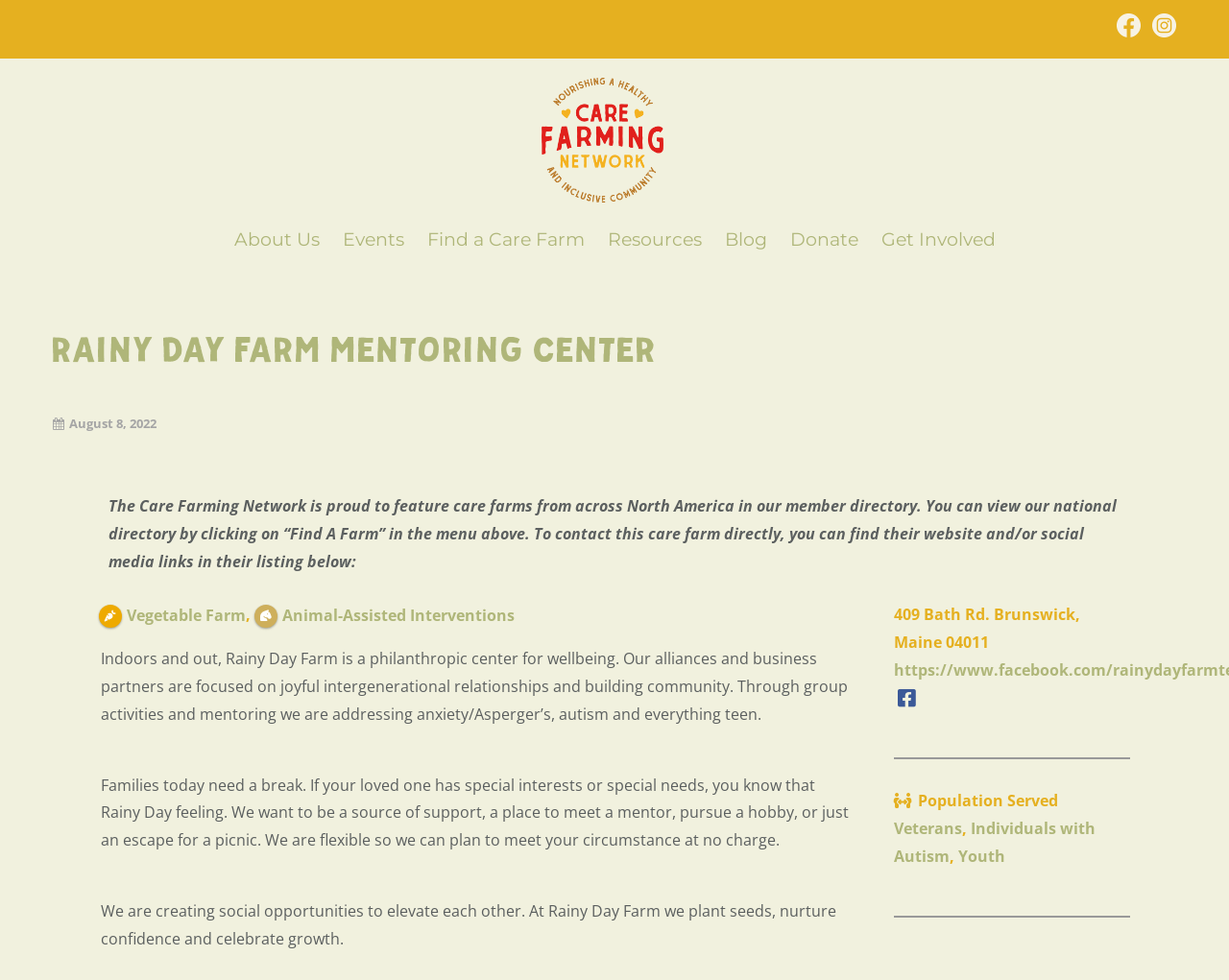Identify the bounding box for the UI element specified in this description: "Animal-Assisted Interventions". The coordinates must be four float numbers between 0 and 1, formatted as [left, top, right, bottom].

[0.207, 0.616, 0.418, 0.637]